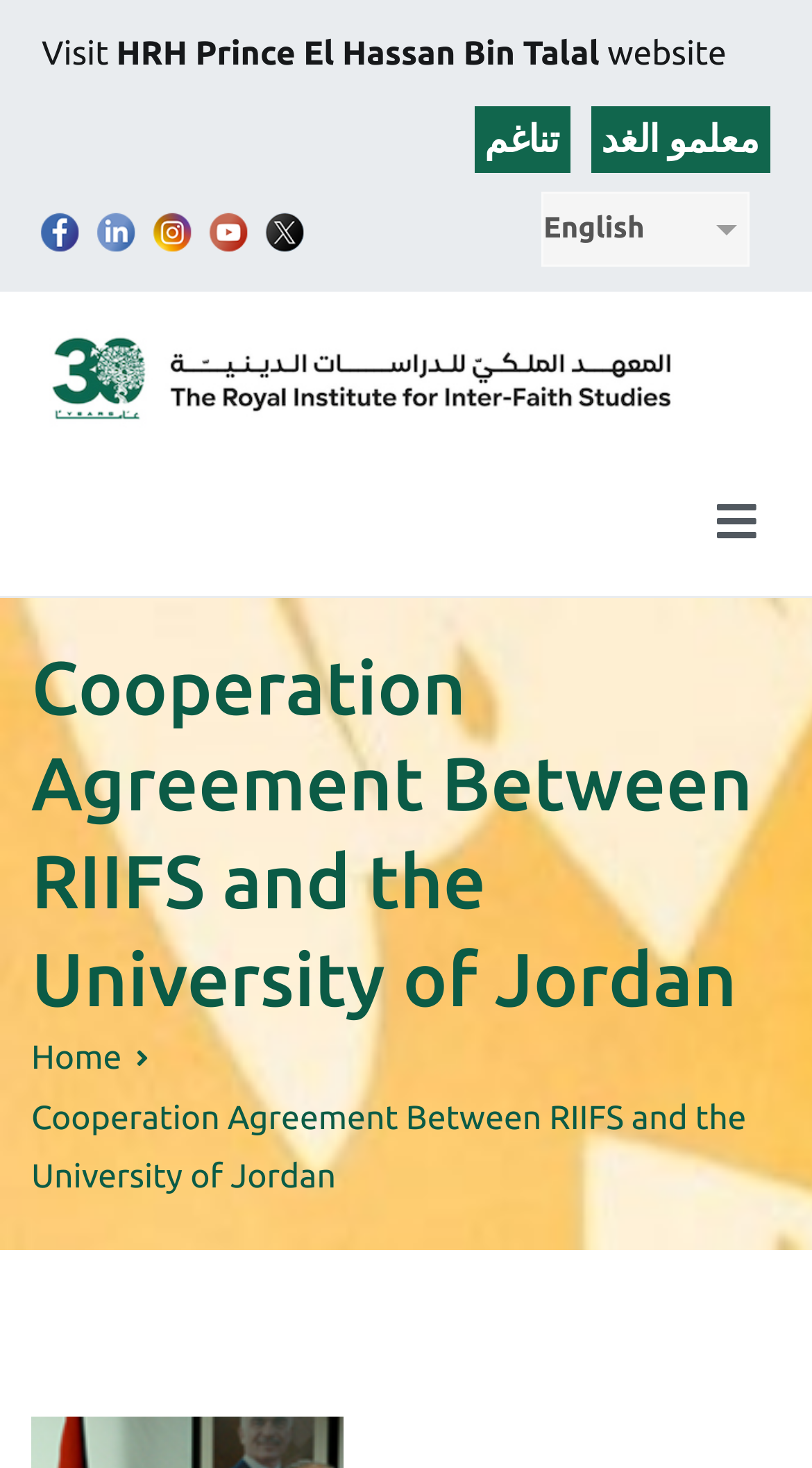Use a single word or phrase to answer the question:
What is the name of the institute?

The Royal Institute for Inter-Faith Studies